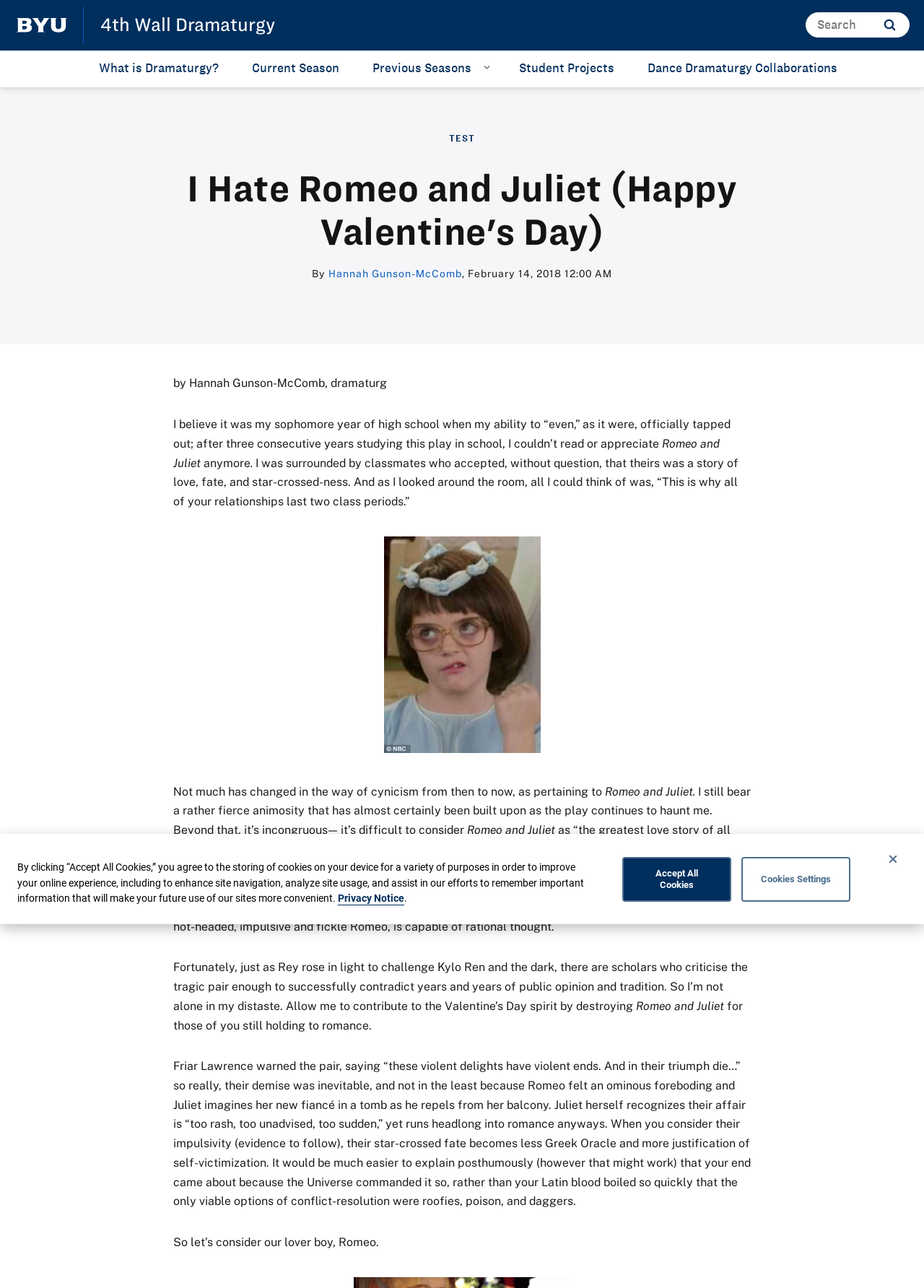Please find the bounding box coordinates of the element that you should click to achieve the following instruction: "Learn about 4th Wall Dramaturgy". The coordinates should be presented as four float numbers between 0 and 1: [left, top, right, bottom].

[0.109, 0.011, 0.298, 0.027]